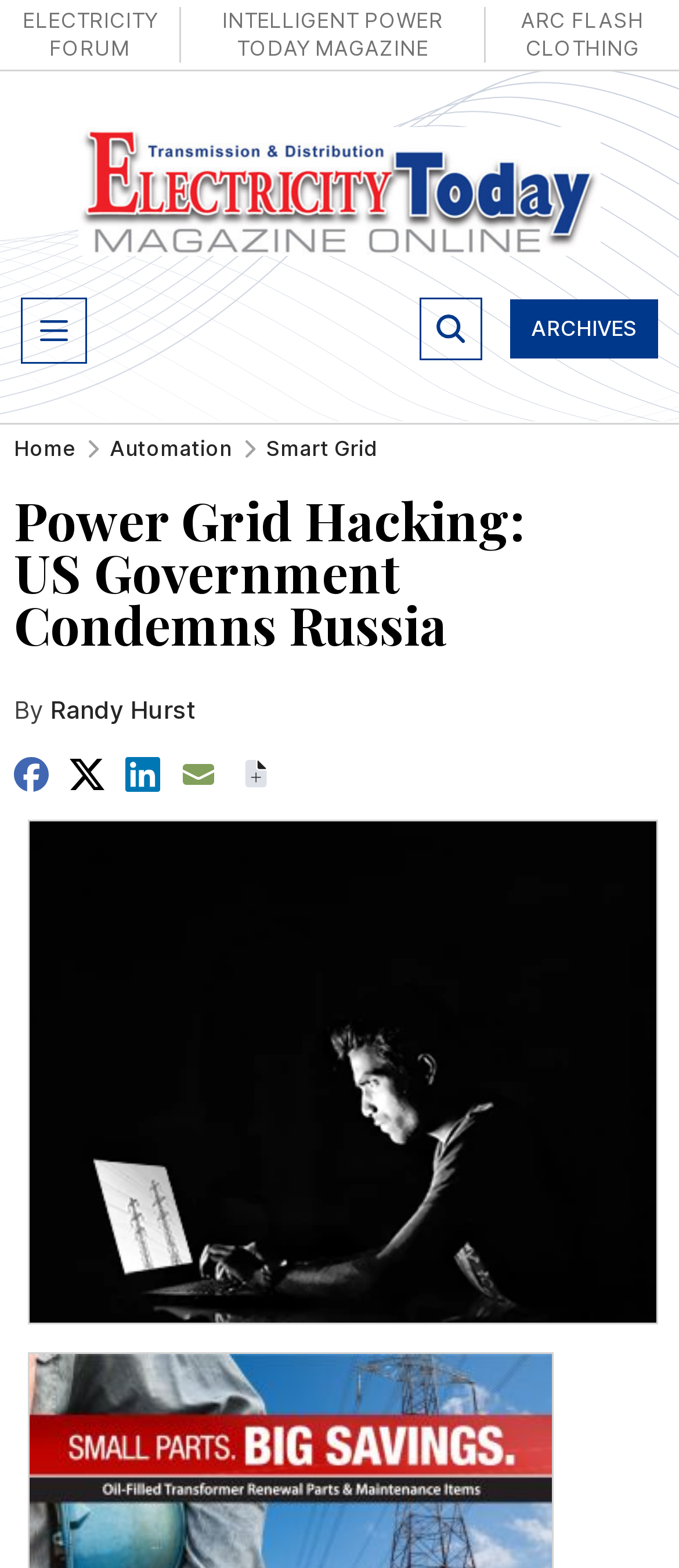Refer to the element description Menu and identify the corresponding bounding box in the screenshot. Format the coordinates as (top-left x, top-left y, bottom-right x, bottom-right y) with values in the range of 0 to 1.

[0.031, 0.19, 0.128, 0.232]